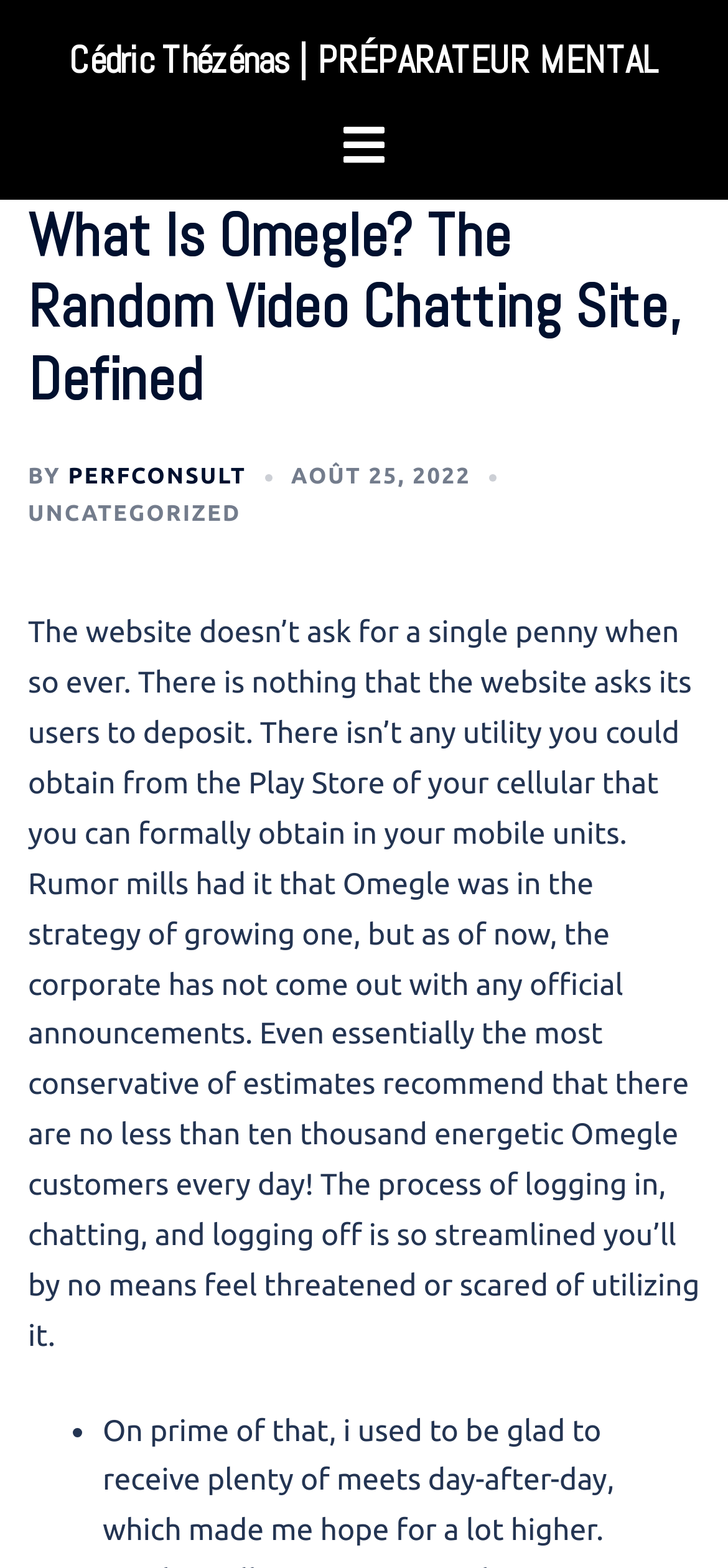Identify and extract the main heading of the webpage.

Cédric Thézénas | PRÉPARATEUR MENTAL